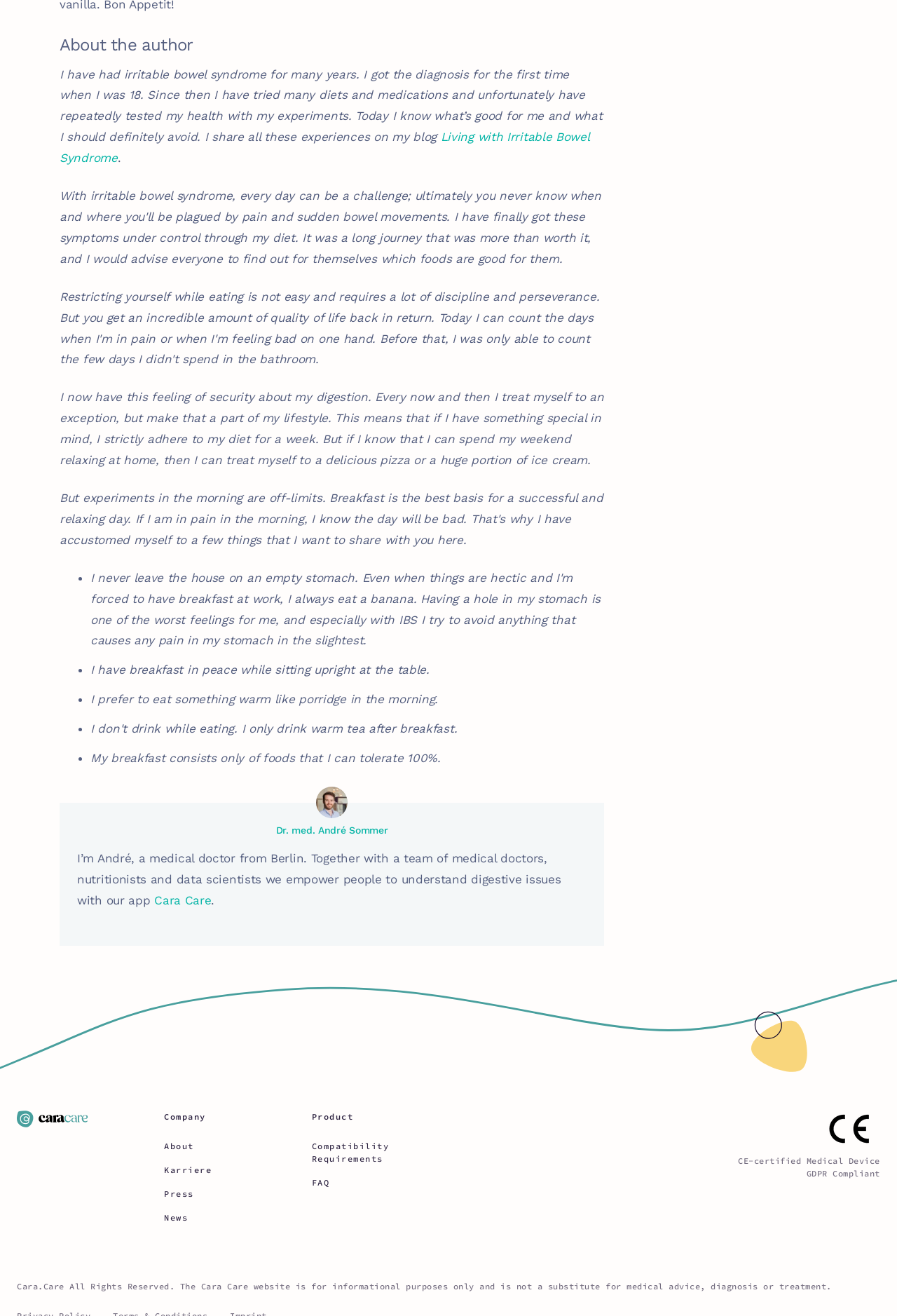Identify the bounding box coordinates for the region to click in order to carry out this instruction: "Visit the Cara Care homepage". Provide the coordinates using four float numbers between 0 and 1, formatted as [left, top, right, bottom].

[0.019, 0.844, 0.098, 0.854]